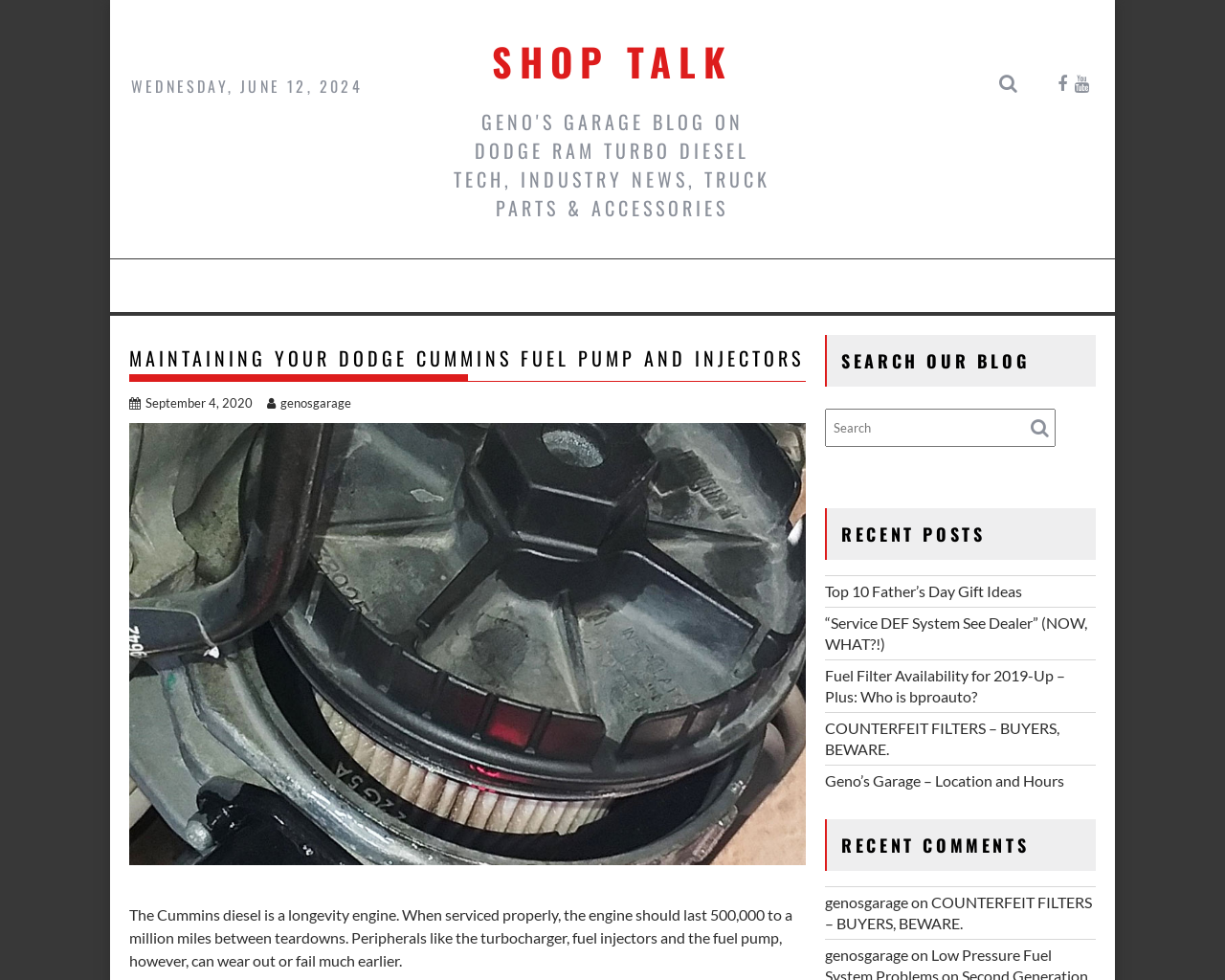Determine the bounding box coordinates of the area to click in order to meet this instruction: "Sign up for the newsletter".

None